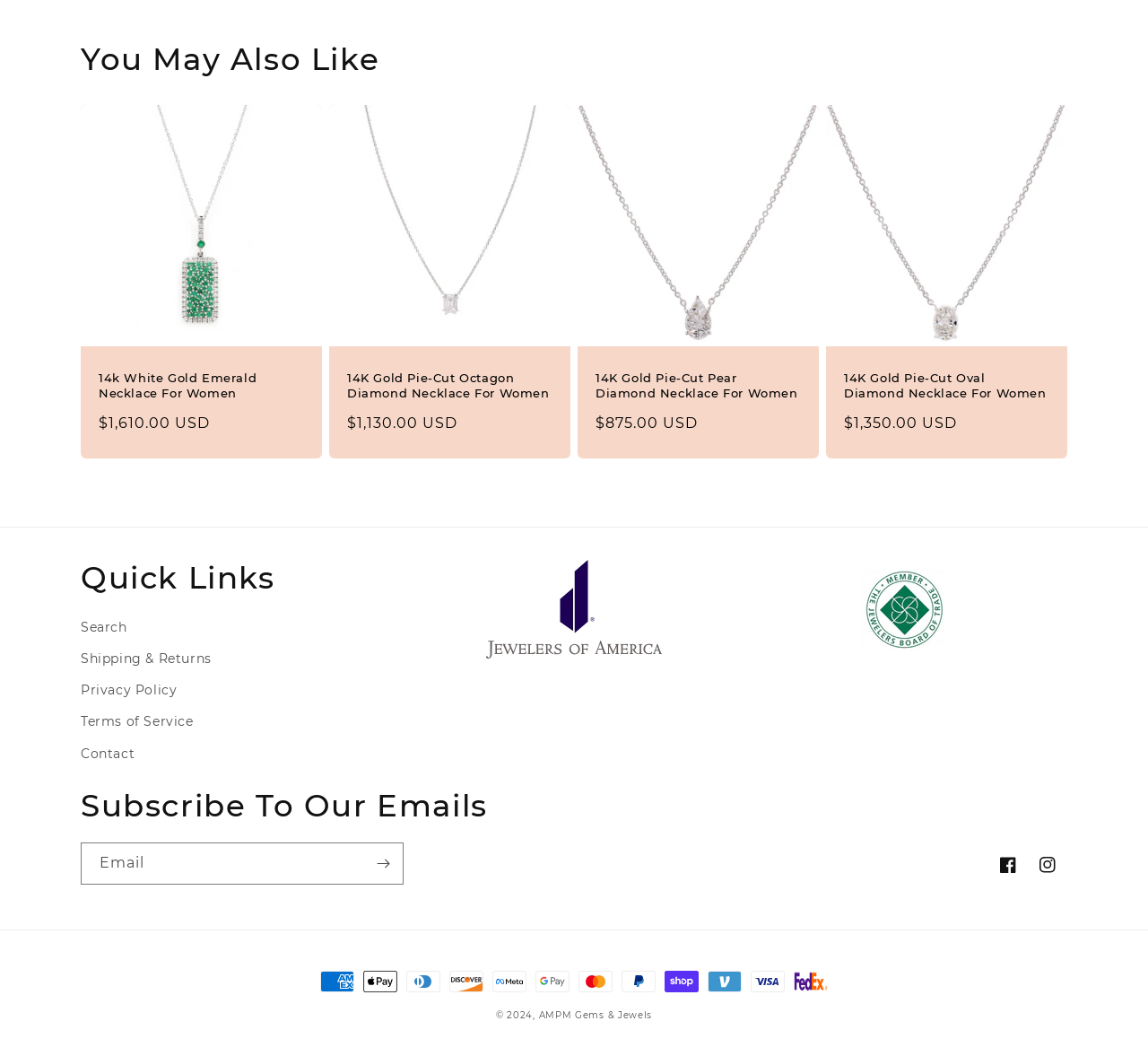From the given element description: "Terms of Service", find the bounding box for the UI element. Provide the coordinates as four float numbers between 0 and 1, in the order [left, top, right, bottom].

[0.07, 0.669, 0.168, 0.699]